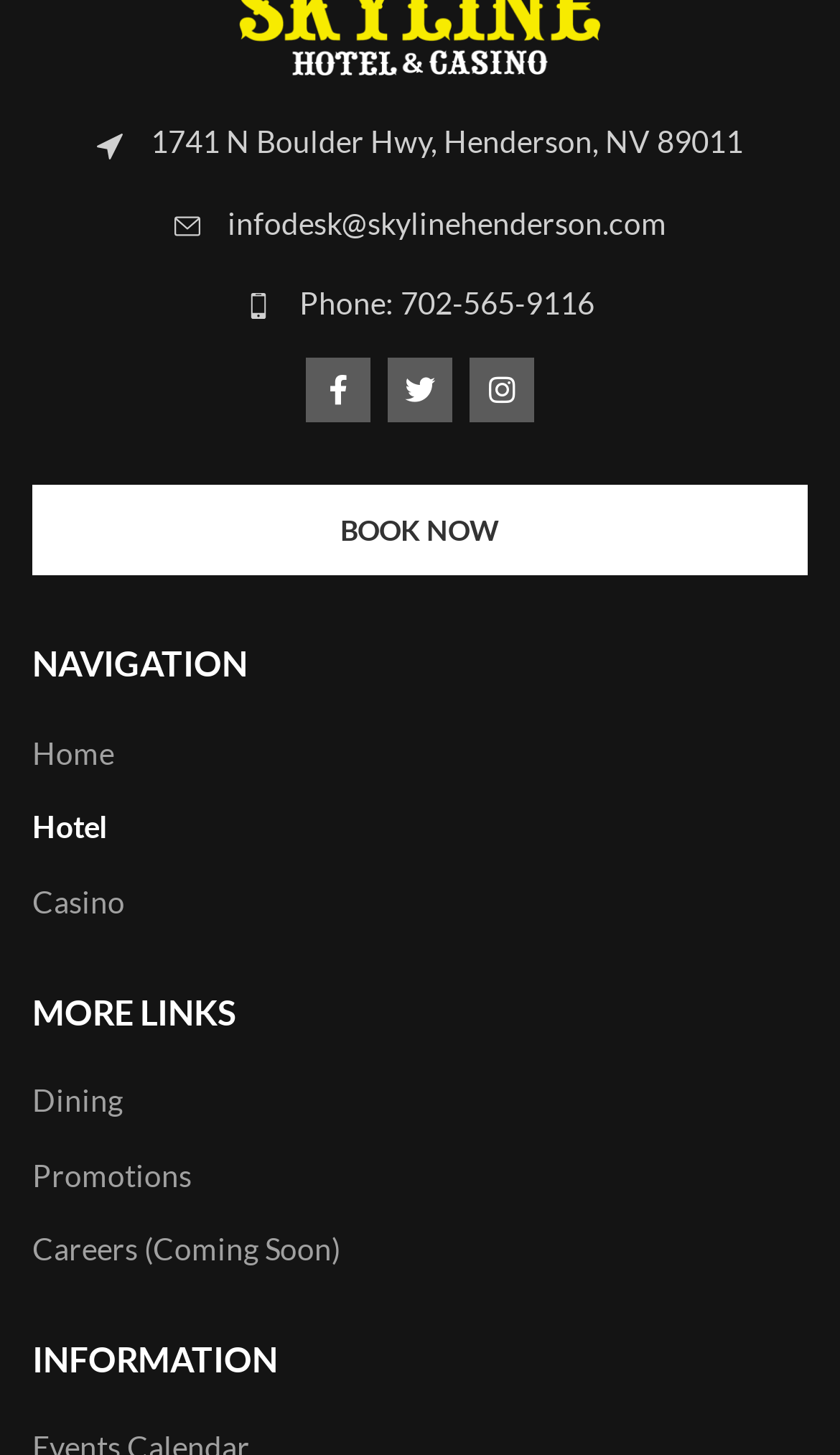What is the phone number of the hotel?
Provide a concise answer using a single word or phrase based on the image.

702-565-9116